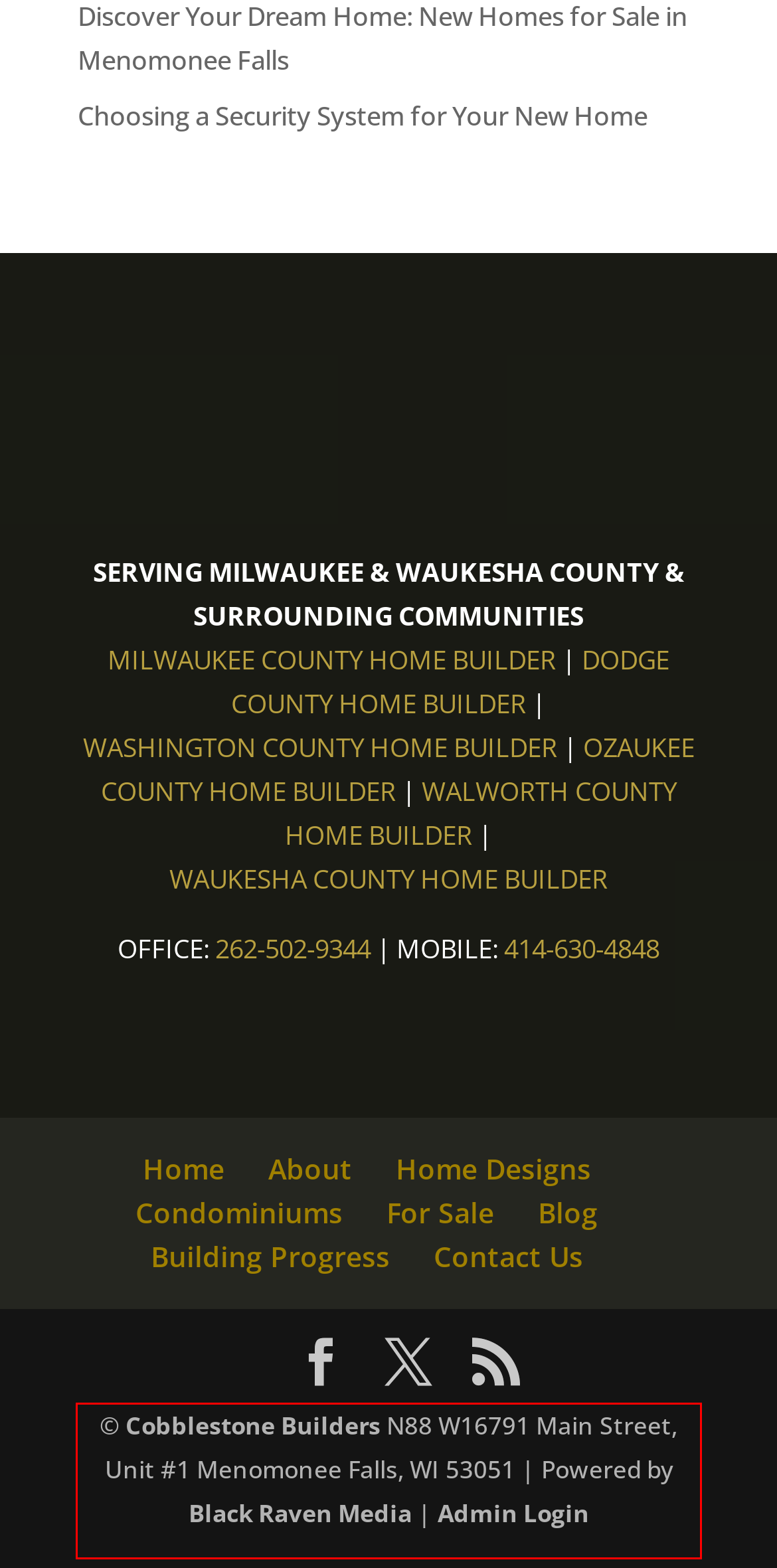Perform OCR on the text inside the red-bordered box in the provided screenshot and output the content.

© Cobblestone Builders N88 W16791 Main Street, Unit #1 Menomonee Falls, WI 53051 | Powered by Black Raven Media | Admin Login